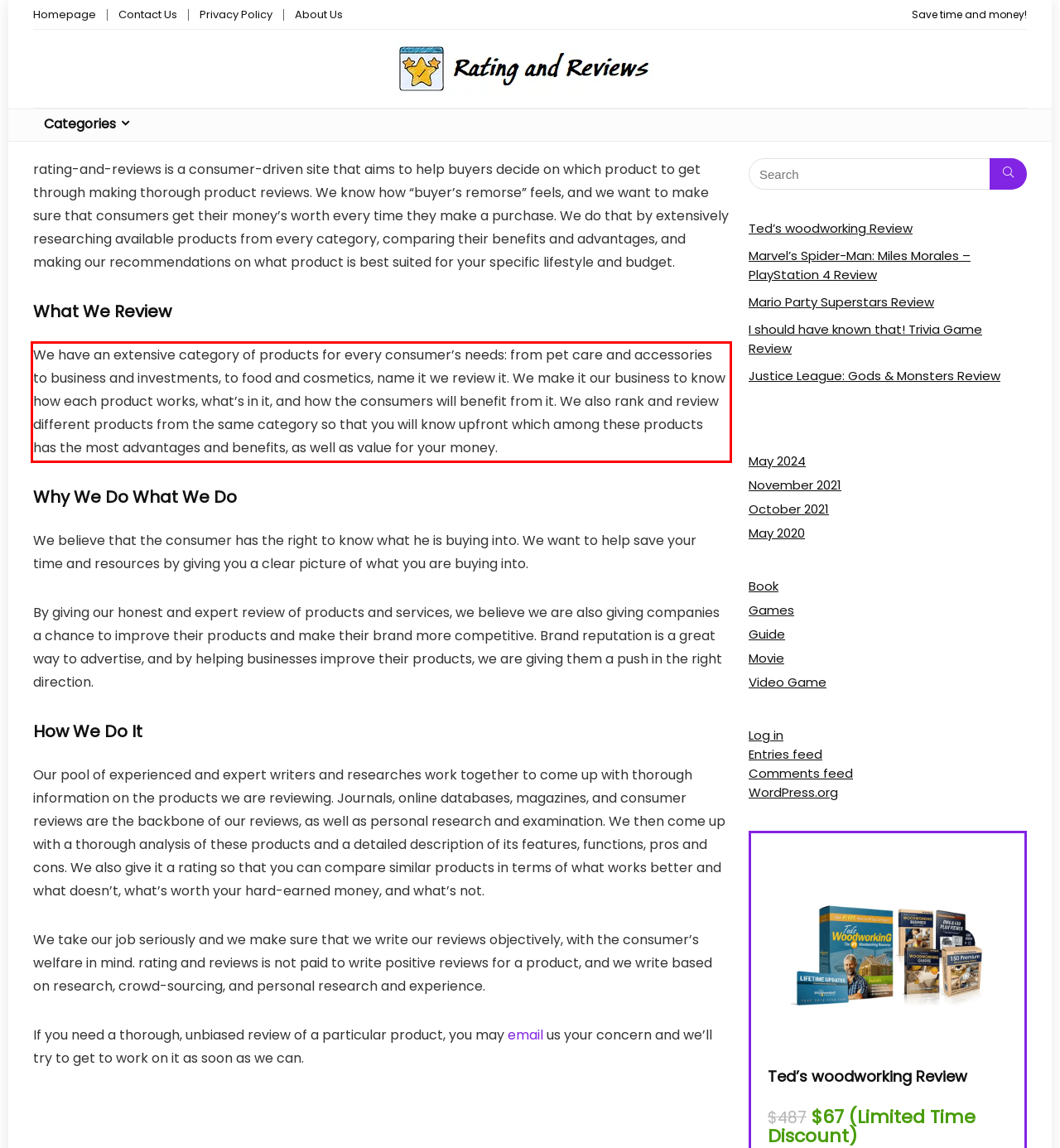You have a screenshot of a webpage where a UI element is enclosed in a red rectangle. Perform OCR to capture the text inside this red rectangle.

We have an extensive category of products for every consumer’s needs: from pet care and accessories to business and investments, to food and cosmetics, name it we review it. We make it our business to know how each product works, what’s in it, and how the consumers will benefit from it. We also rank and review different products from the same category so that you will know upfront which among these products has the most advantages and benefits, as well as value for your money.